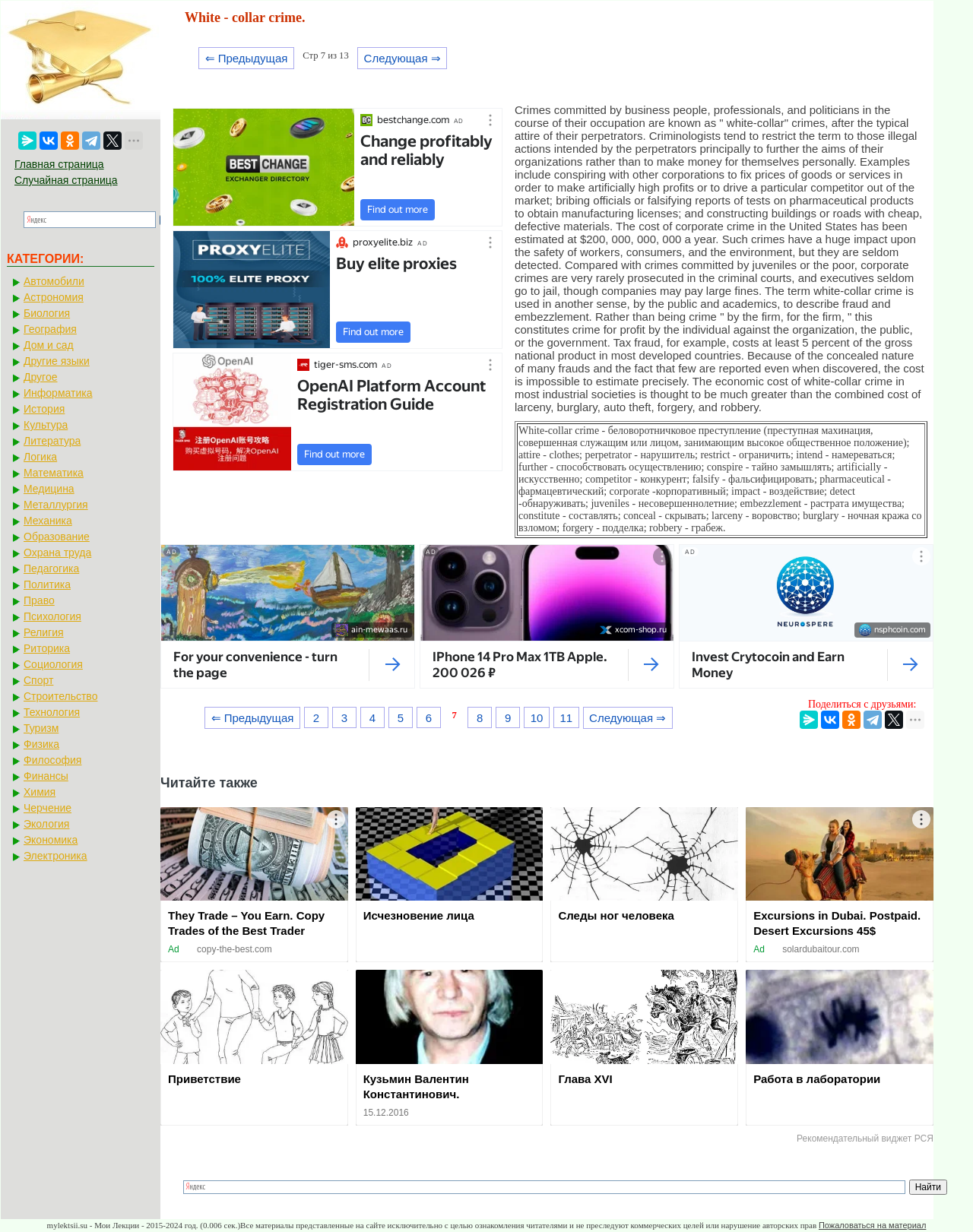Kindly provide the bounding box coordinates of the section you need to click on to fulfill the given instruction: "View the next page".

[0.367, 0.038, 0.46, 0.056]